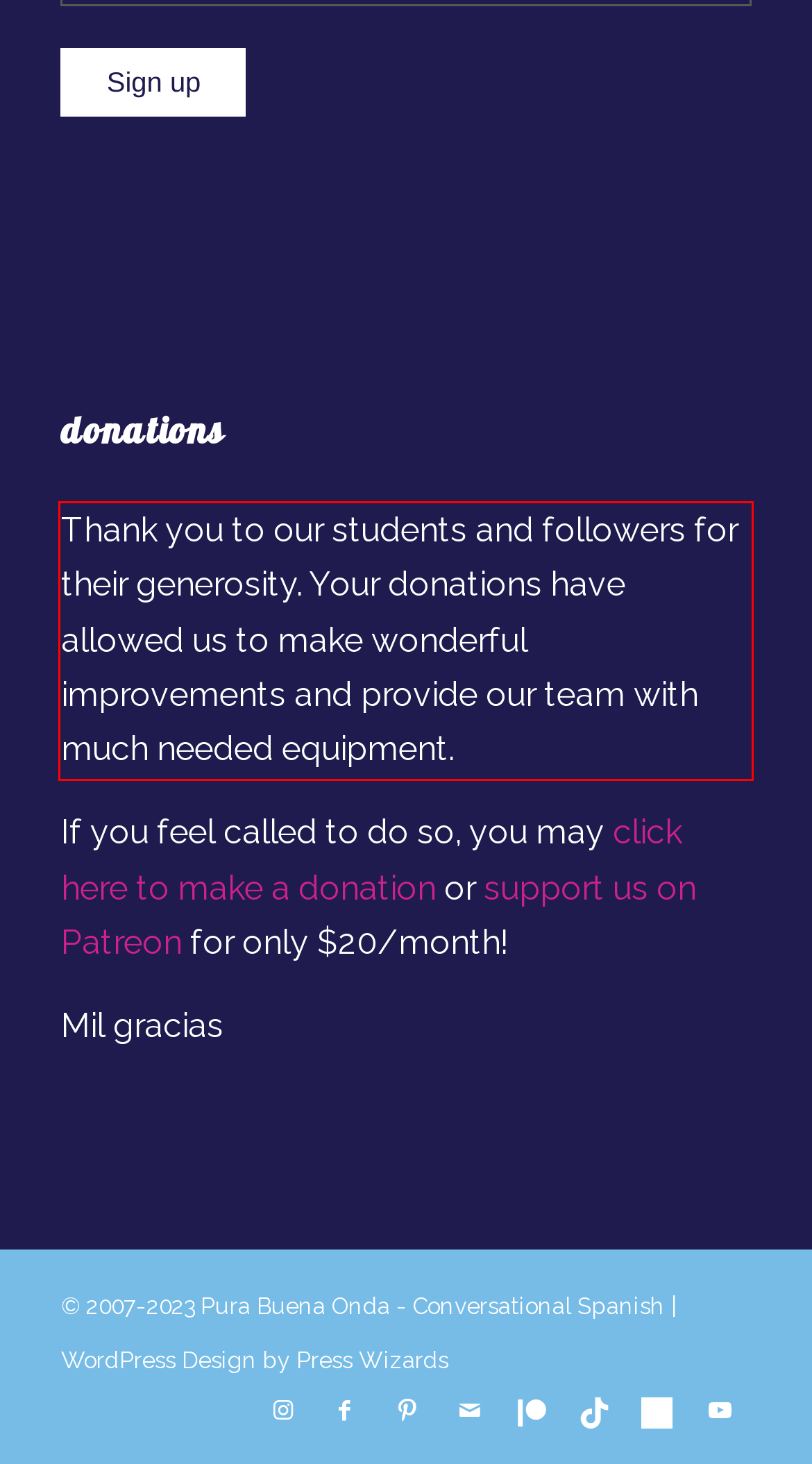You have a screenshot of a webpage, and there is a red bounding box around a UI element. Utilize OCR to extract the text within this red bounding box.

Thank you to our students and followers for their generosity. Your donations have allowed us to make wonderful improvements and provide our team with much needed equipment.